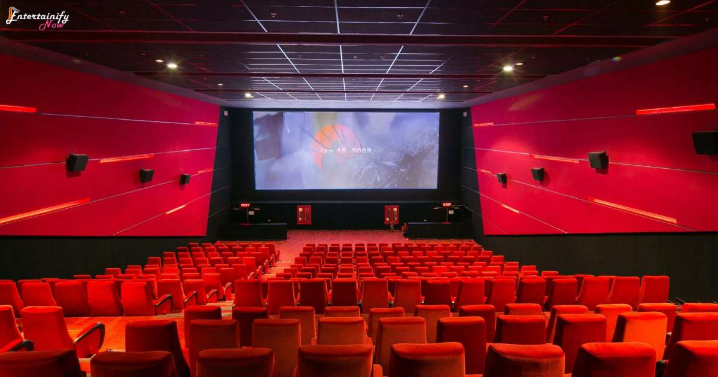Provide your answer to the question using just one word or phrase: Is the view of the screen obstructed?

No